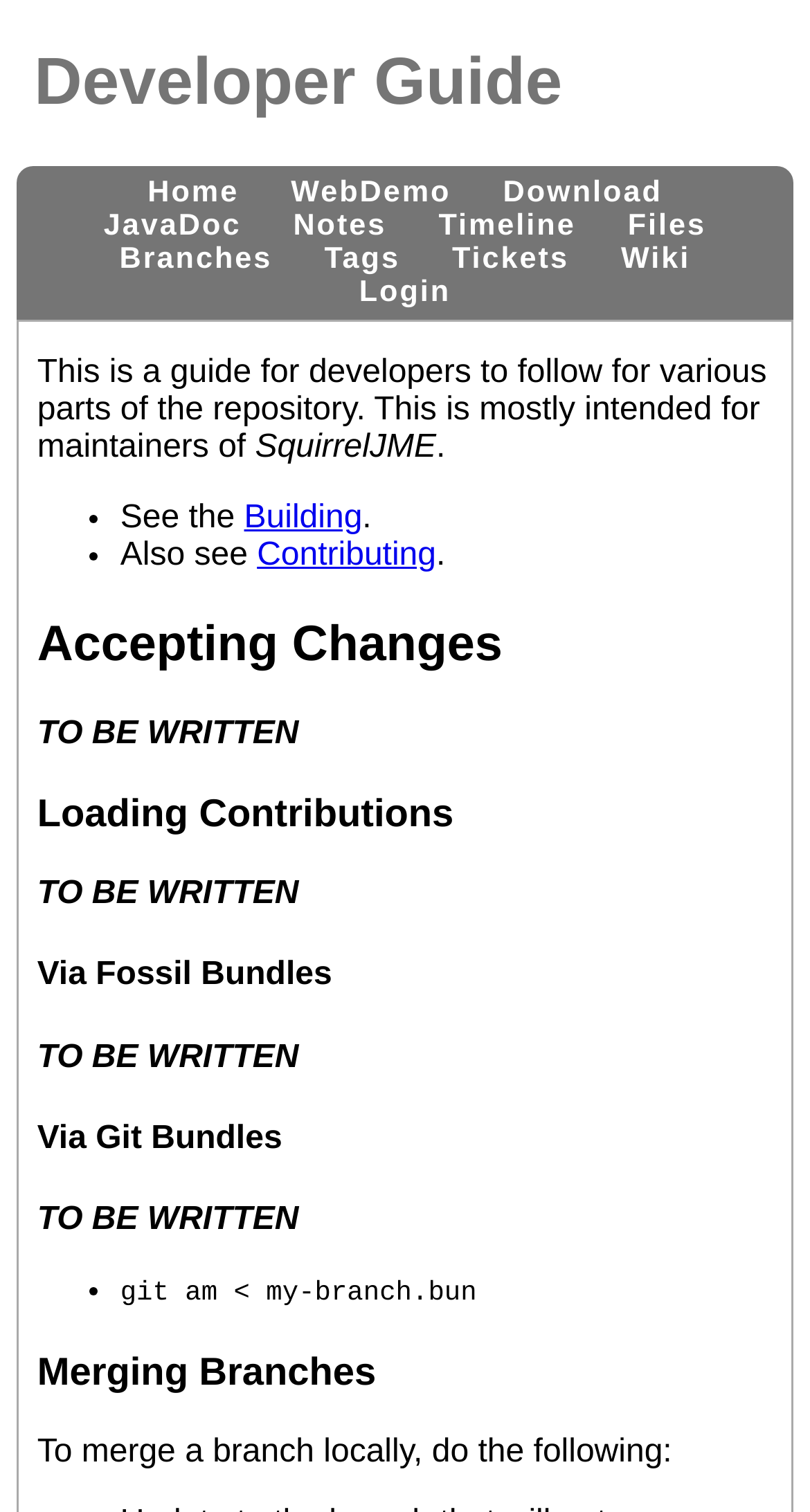Find the bounding box coordinates for the element that must be clicked to complete the instruction: "view java documentation". The coordinates should be four float numbers between 0 and 1, indicated as [left, top, right, bottom].

[0.102, 0.134, 0.323, 0.165]